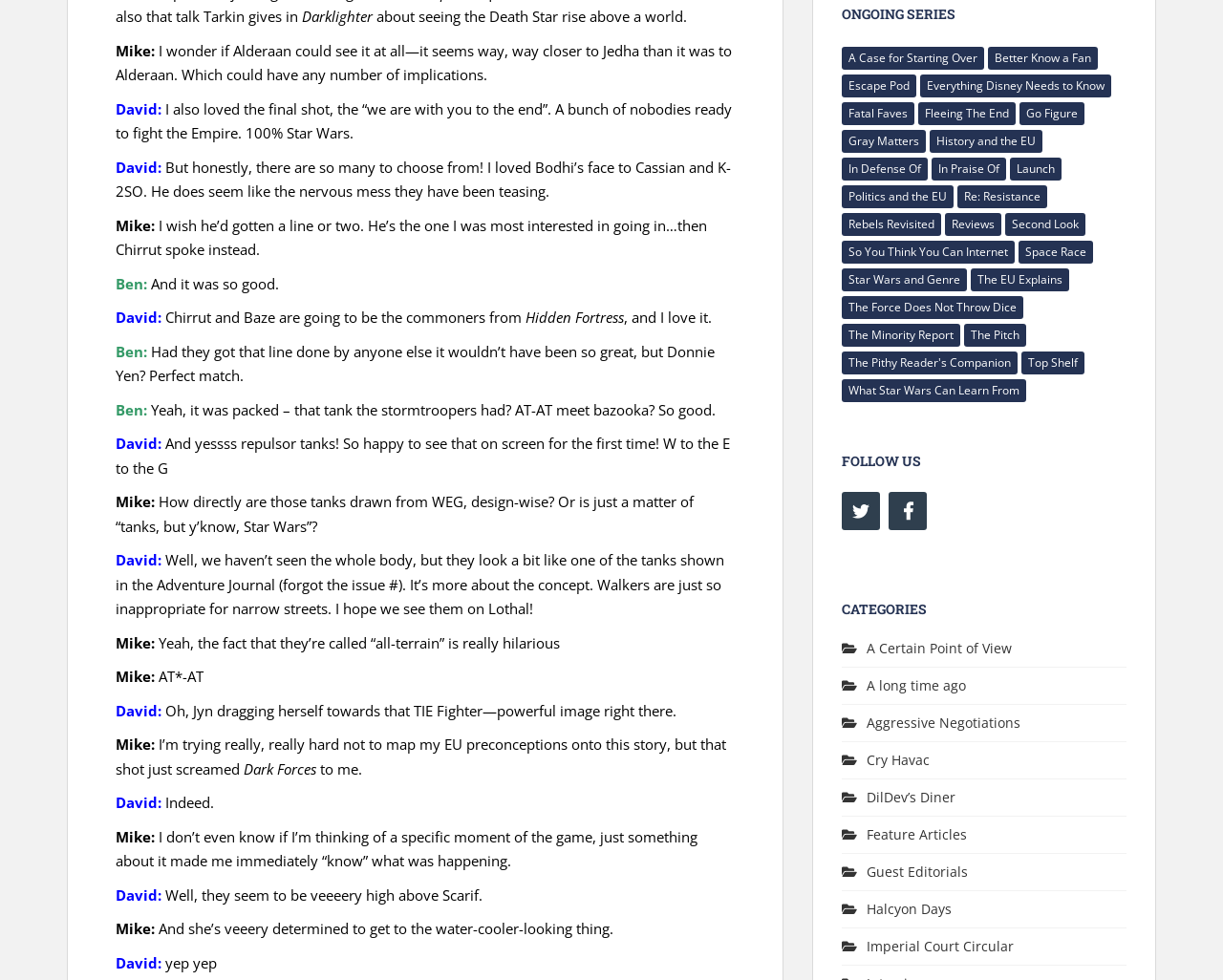Given the content of the image, can you provide a detailed answer to the question?
What is the topic of the conversation?

I read through the conversation and found that the topic is related to Star Wars, with mentions of characters, locations, and events from the franchise.